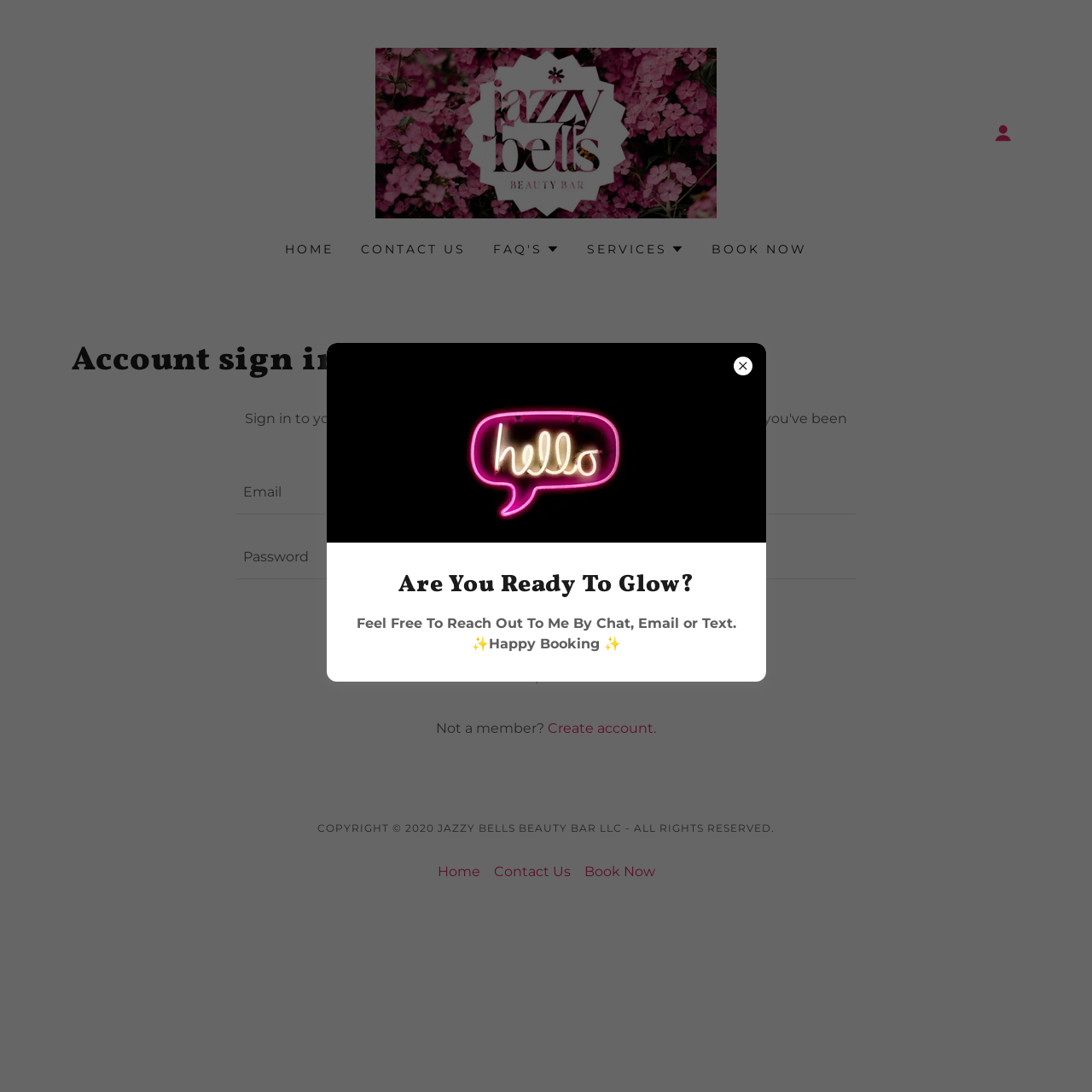What is the purpose of the textbox with the label 'Email'?
Please give a detailed and elaborate answer to the question based on the image.

I found a textbox element with the label 'Email' which is located in the section for account sign in. The purpose of this textbox is to input the user's email address for signing in.